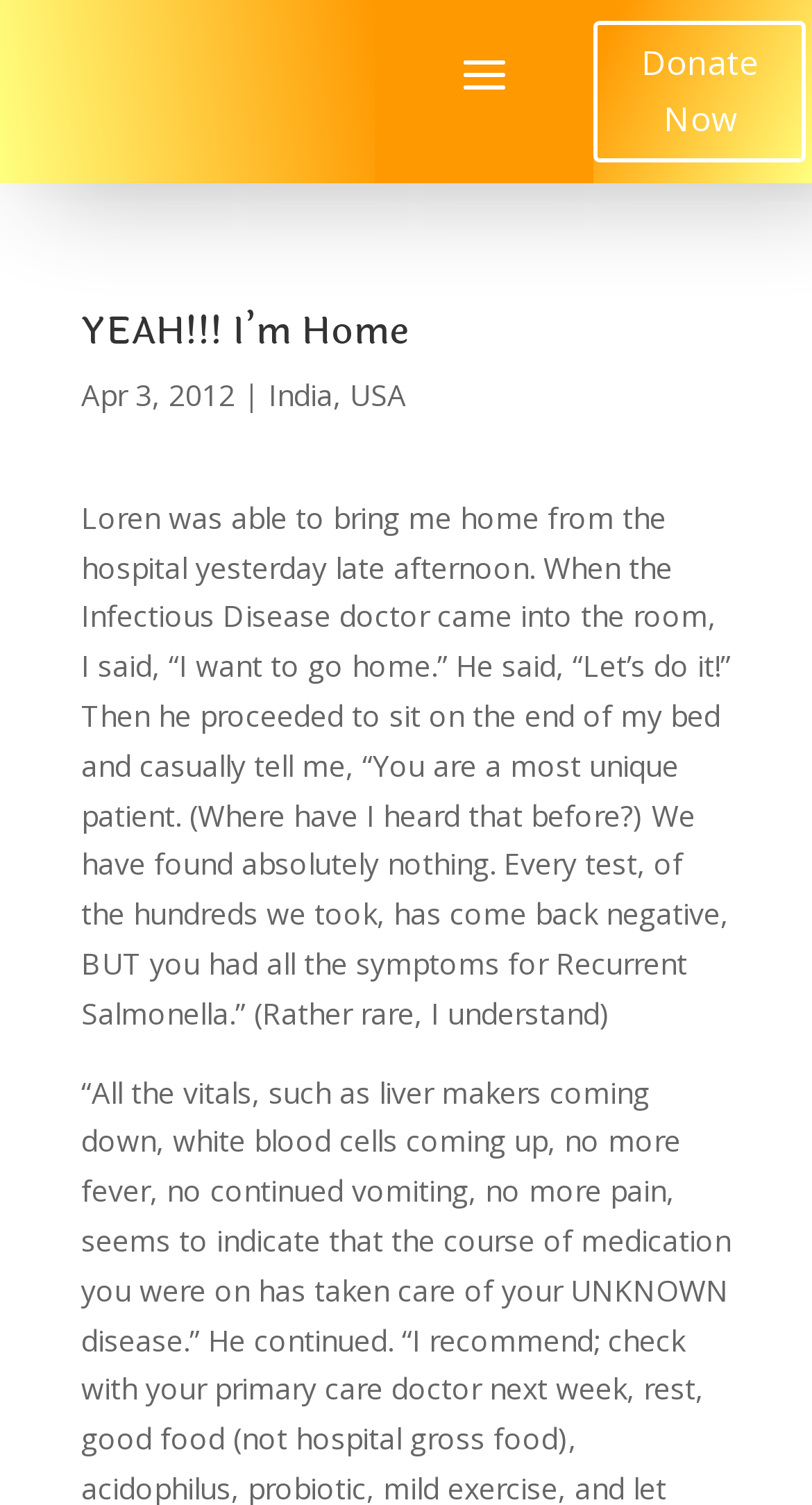Bounding box coordinates should be in the format (top-left x, top-left y, bottom-right x, bottom-right y) and all values should be floating point numbers between 0 and 1. Determine the bounding box coordinate for the UI element described as: India

[0.331, 0.249, 0.41, 0.275]